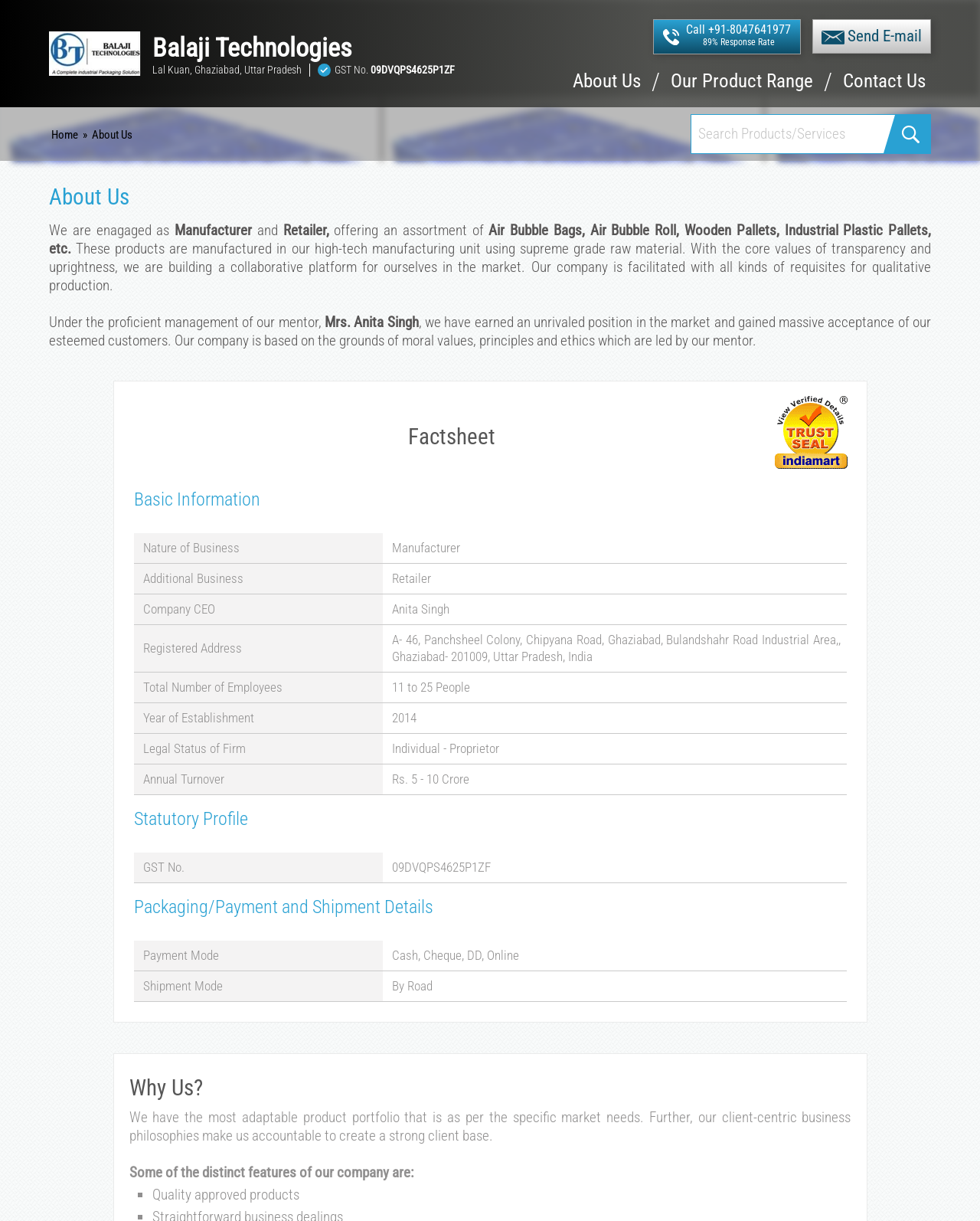Indicate the bounding box coordinates of the clickable region to achieve the following instruction: "Click the 'Contact Us' link."

[0.86, 0.059, 0.945, 0.088]